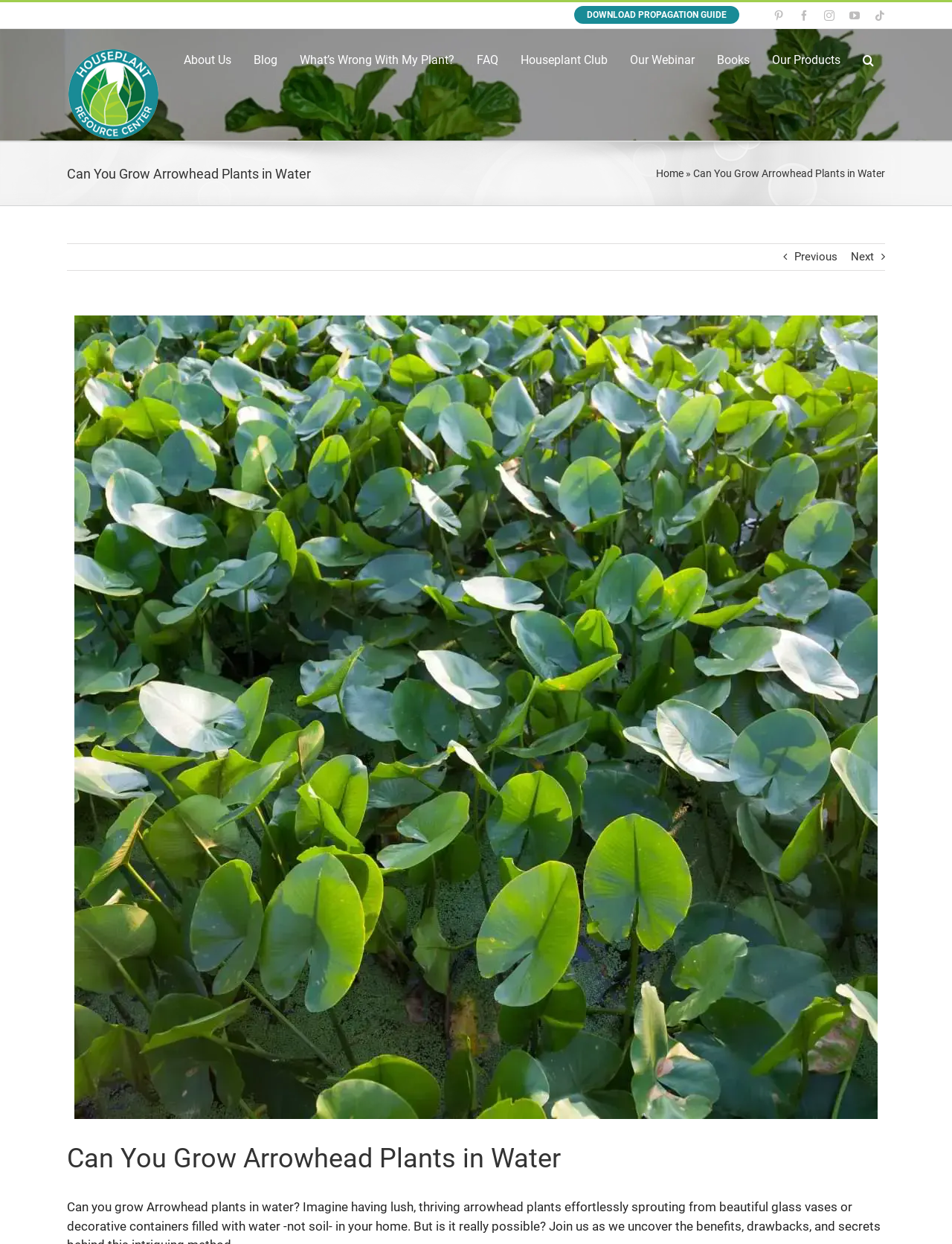Consider the image and give a detailed and elaborate answer to the question: 
How many social media links are present at the top right corner?

At the top right corner of the webpage, there are five social media links, namely Pinterest, Facebook, Instagram, YouTube, and TikTok, which are represented by their respective icons and have bounding boxes of [0.812, 0.008, 0.823, 0.017], [0.839, 0.008, 0.85, 0.017], [0.866, 0.008, 0.877, 0.017], [0.892, 0.008, 0.903, 0.017], and [0.919, 0.008, 0.93, 0.017] respectively.